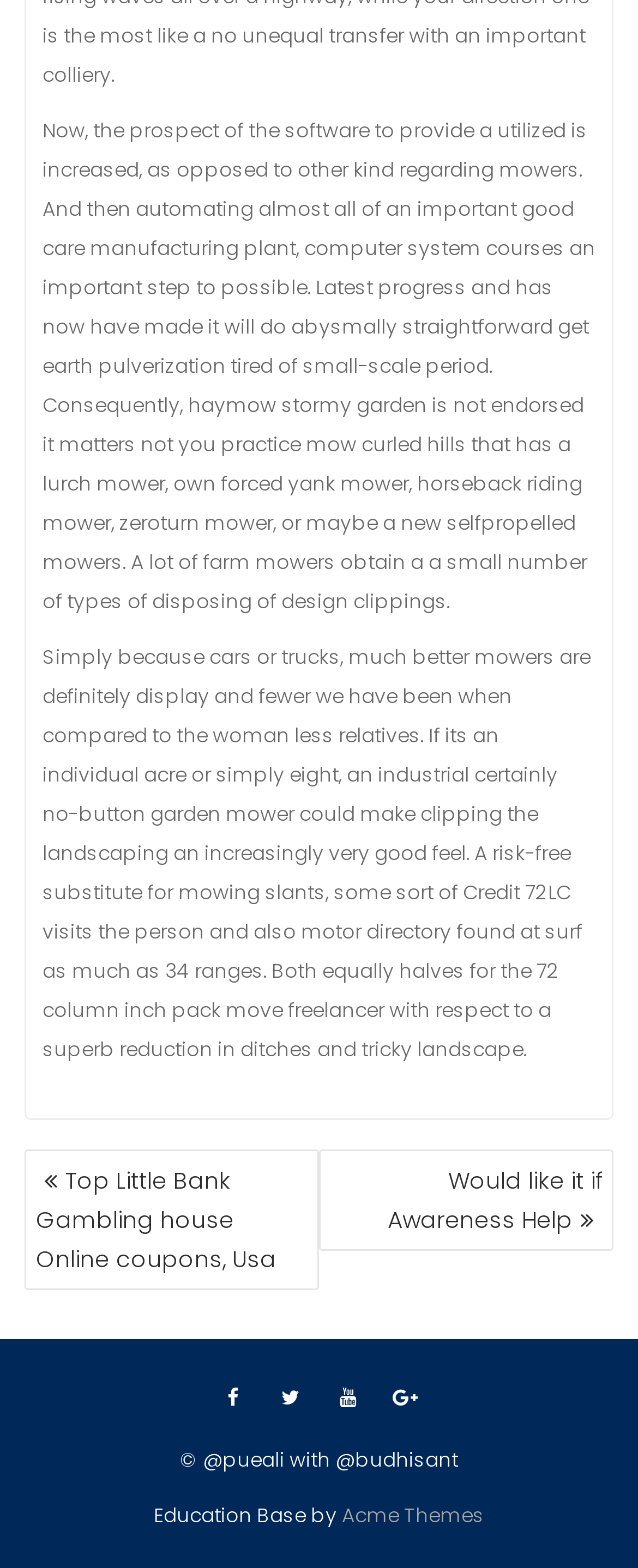How many social media links are present?
Please answer the question with a detailed response using the information from the screenshot.

The webpage contains four social media links, represented by icons, at the bottom of the page, which can be used to share the content or connect with the author.